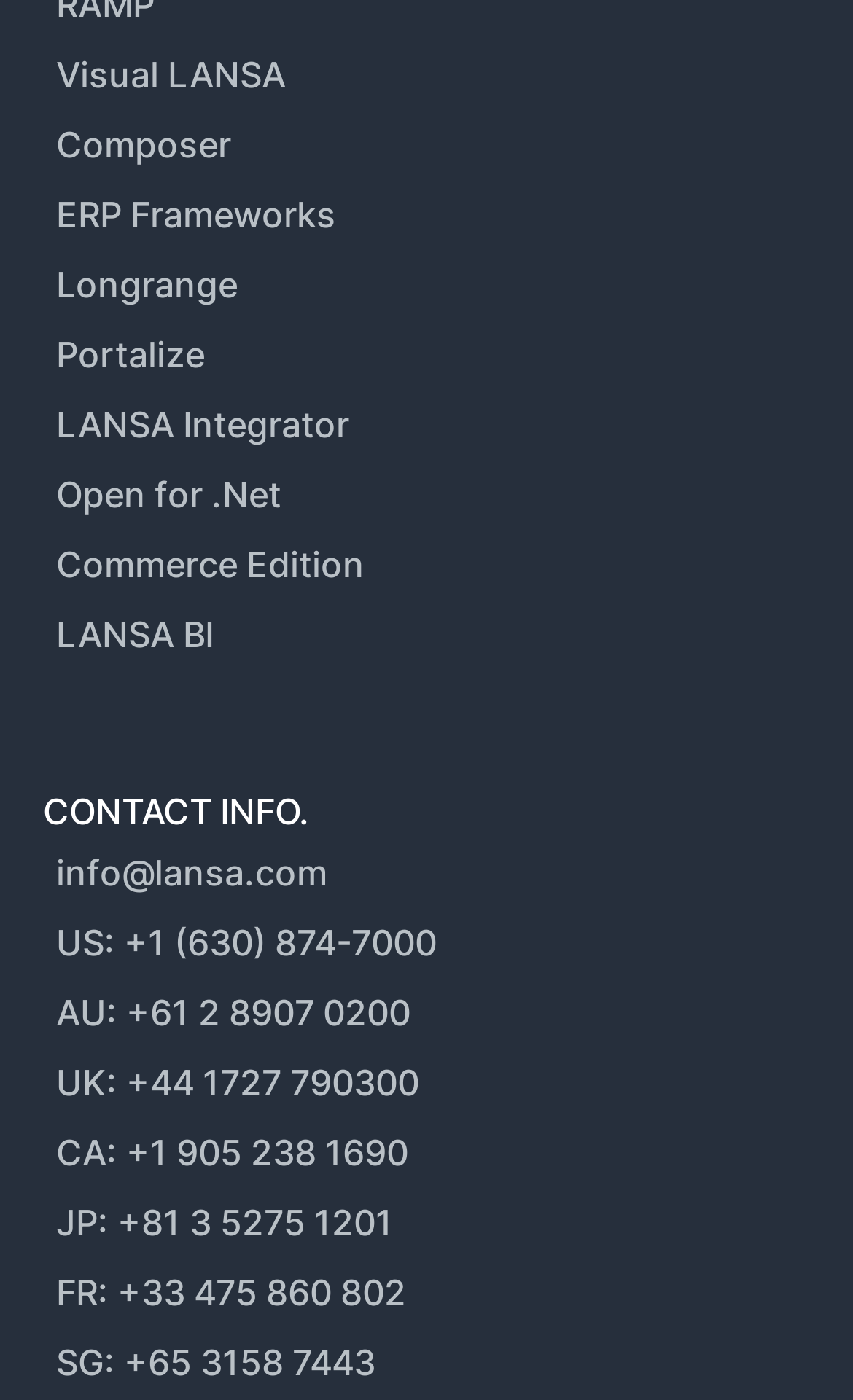Please identify the bounding box coordinates of the element I should click to complete this instruction: 'Learn about LANSA BI'. The coordinates should be given as four float numbers between 0 and 1, like this: [left, top, right, bottom].

[0.065, 0.438, 0.25, 0.469]